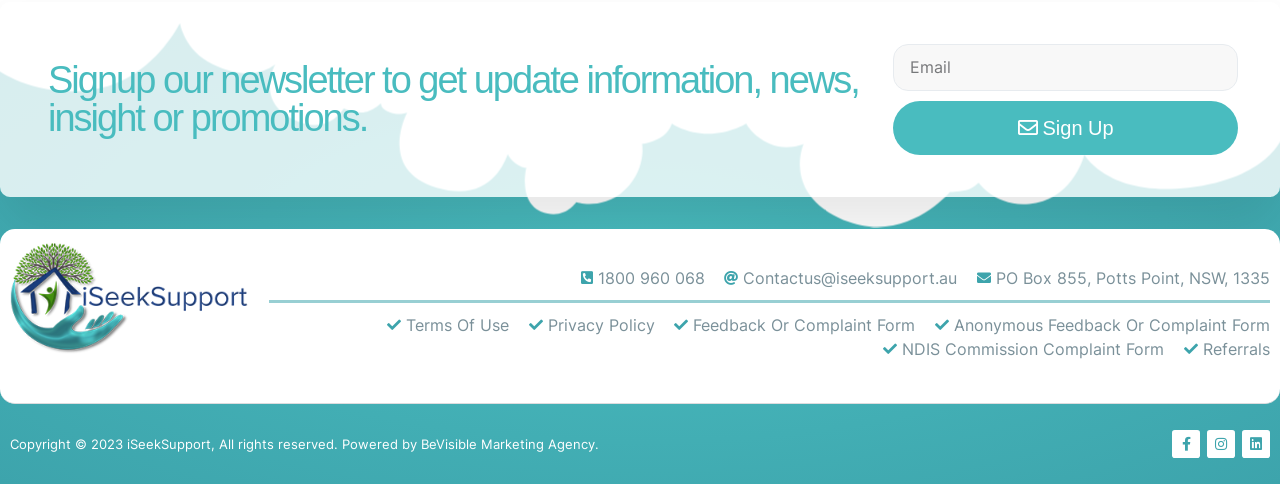Extract the bounding box coordinates for the described element: "Feedback Or Complaint Form". The coordinates should be represented as four float numbers between 0 and 1: [left, top, right, bottom].

[0.524, 0.647, 0.715, 0.696]